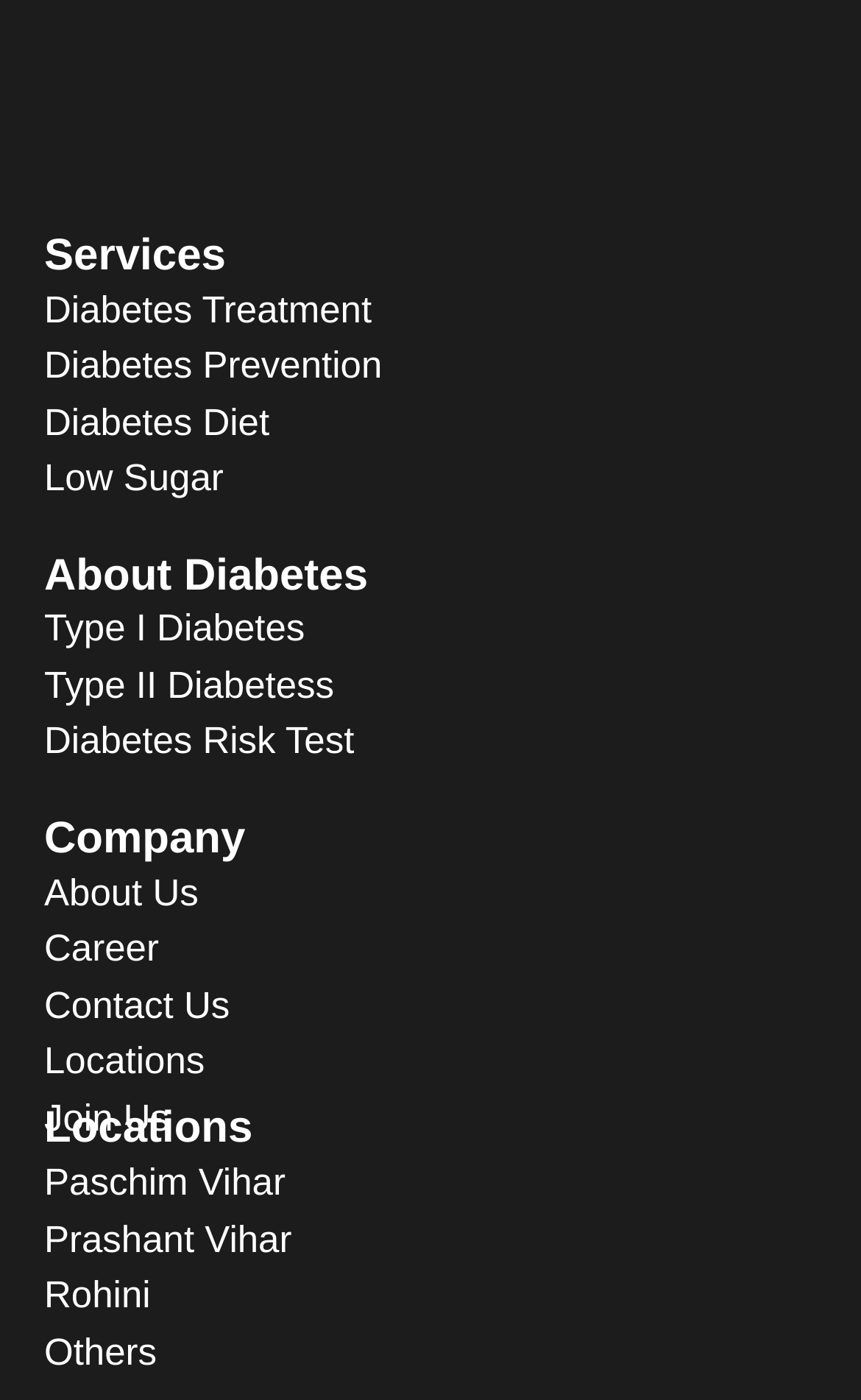How many location options are available?
Based on the visual, give a brief answer using one word or a short phrase.

5